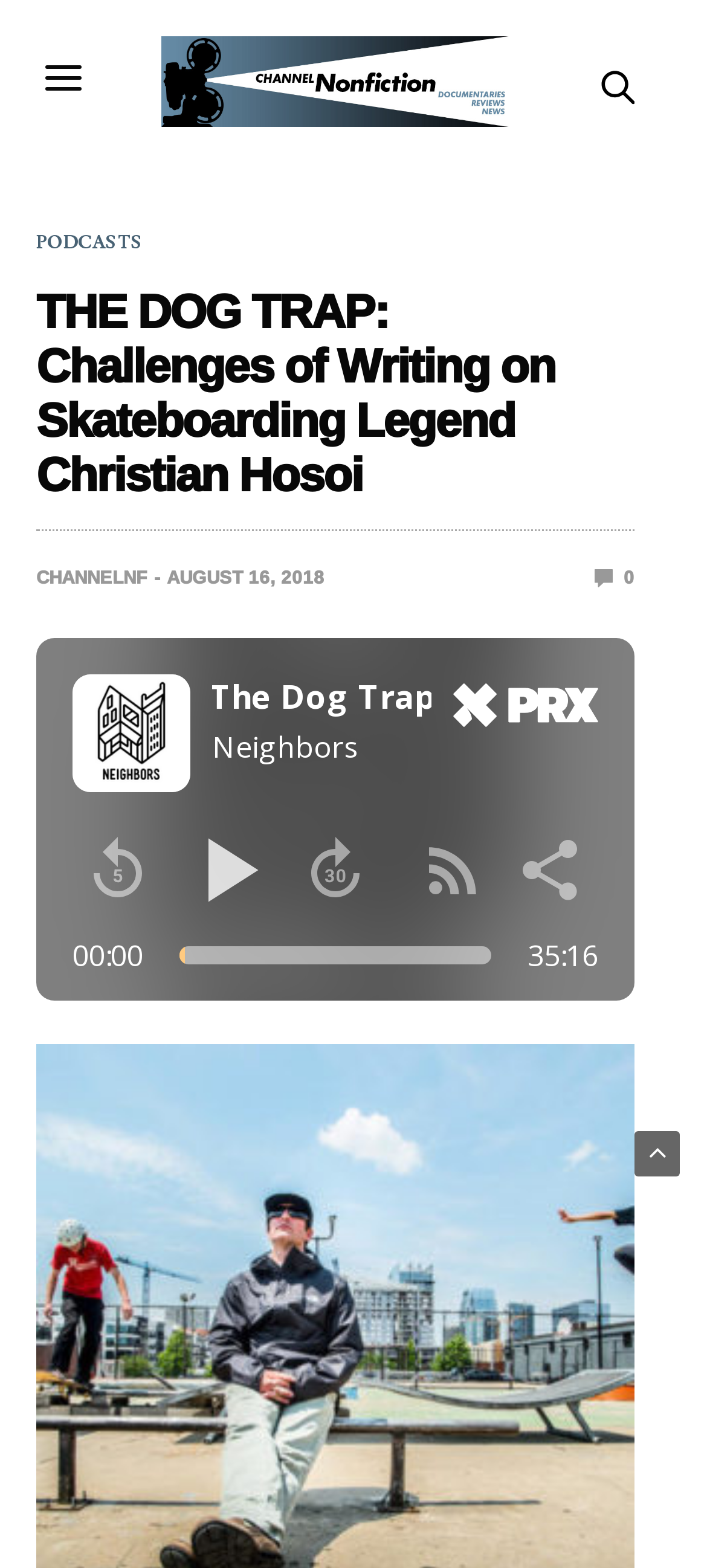Identify and provide the text of the main header on the webpage.

THE DOG TRAP: Challenges of Writing on Skateboarding Legend Christian Hosoi